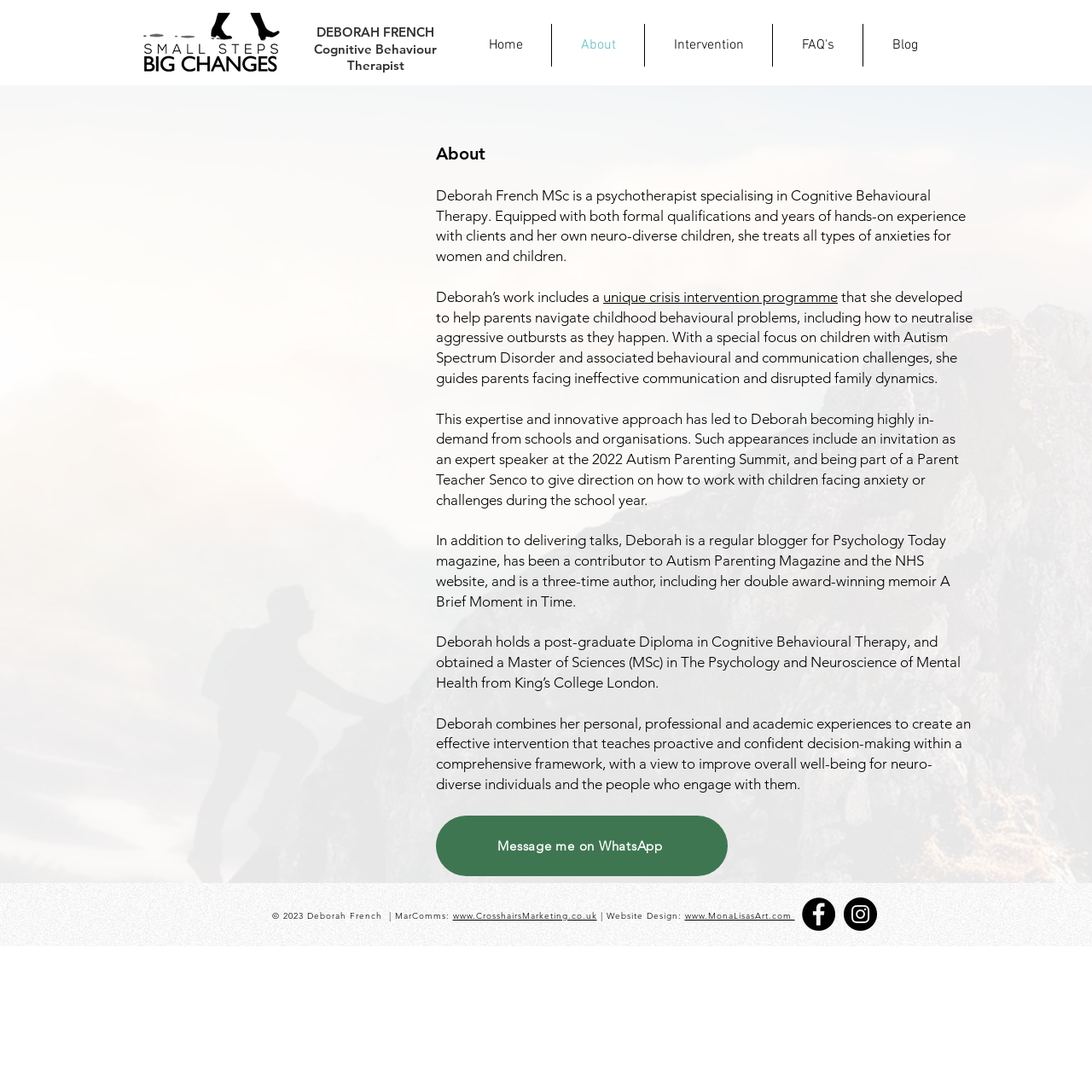Specify the bounding box coordinates of the area that needs to be clicked to achieve the following instruction: "Visit Deborah French's Facebook page".

[0.734, 0.821, 0.765, 0.852]